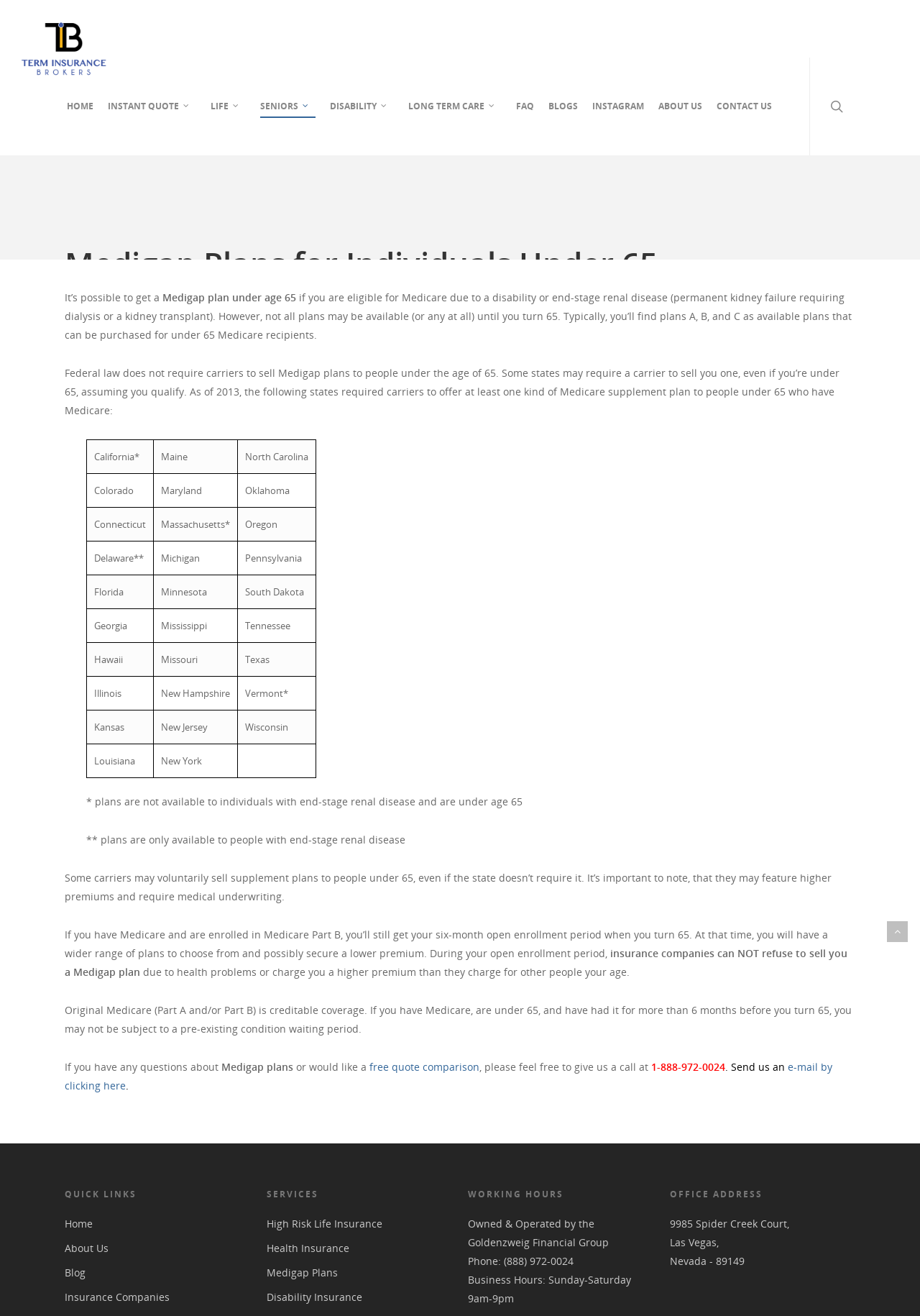Locate the bounding box coordinates of the element that should be clicked to execute the following instruction: "Get an instant quote".

[0.117, 0.059, 0.213, 0.118]